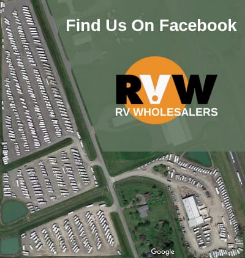Summarize the image with a detailed description that highlights all prominent details.

The image features an aerial view of an expansive RV dealership, showcasing numerous recreational vehicles parked in neatly organized rows. Prominently displayed at the center is the logo of RV Wholesalers, which consists of the letters "RVW" in bold black and orange against a green background. The text above the logo reads "Find Us On Facebook," encouraging viewers to connect with the company on social media. This visual representation emphasizes the scale of the dealership while reinforcing RV Wholesalers' presence in the recreational vehicle market.